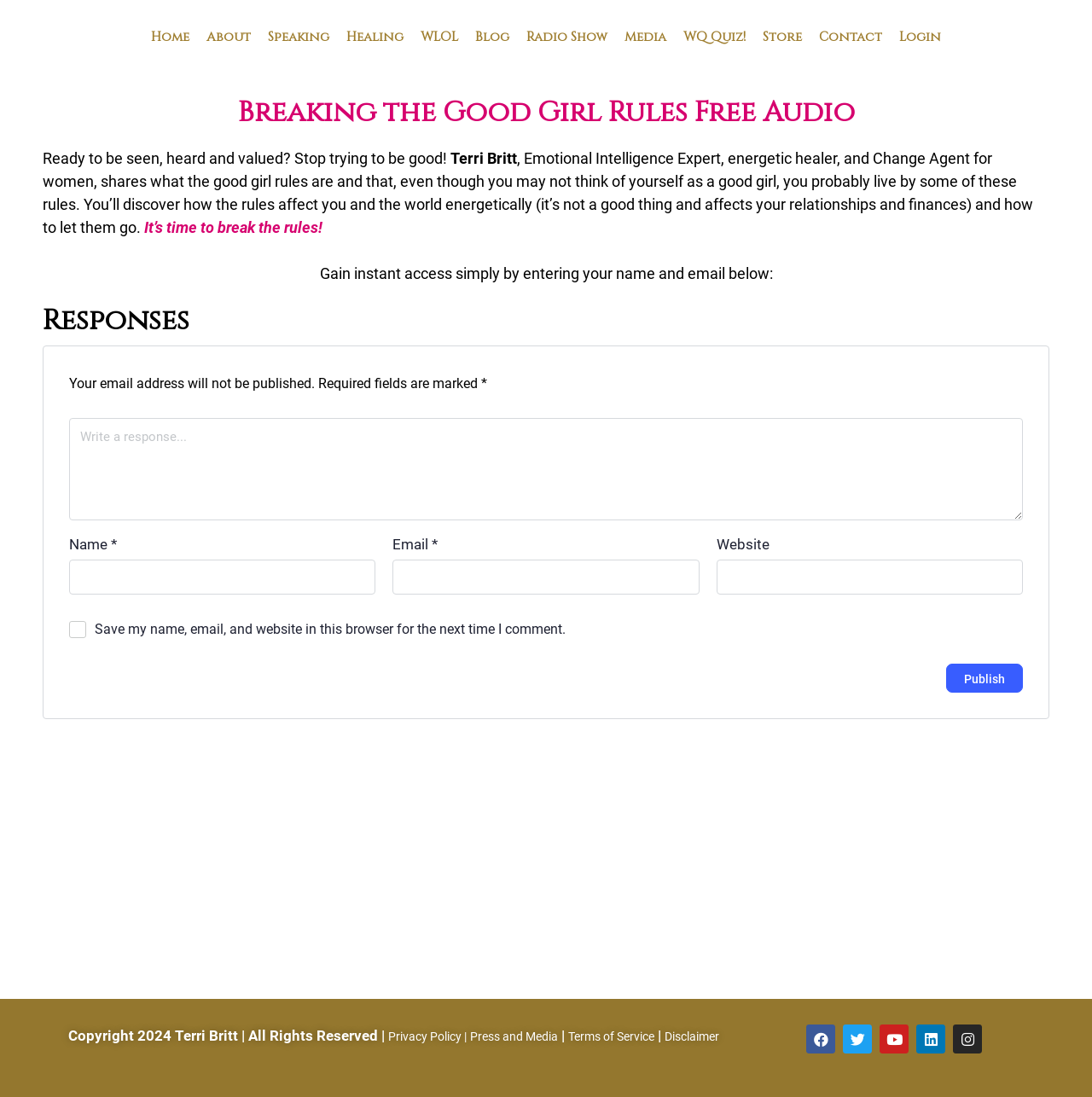Determine the bounding box coordinates of the area to click in order to meet this instruction: "Click the 'Publish' button".

[0.866, 0.605, 0.937, 0.631]